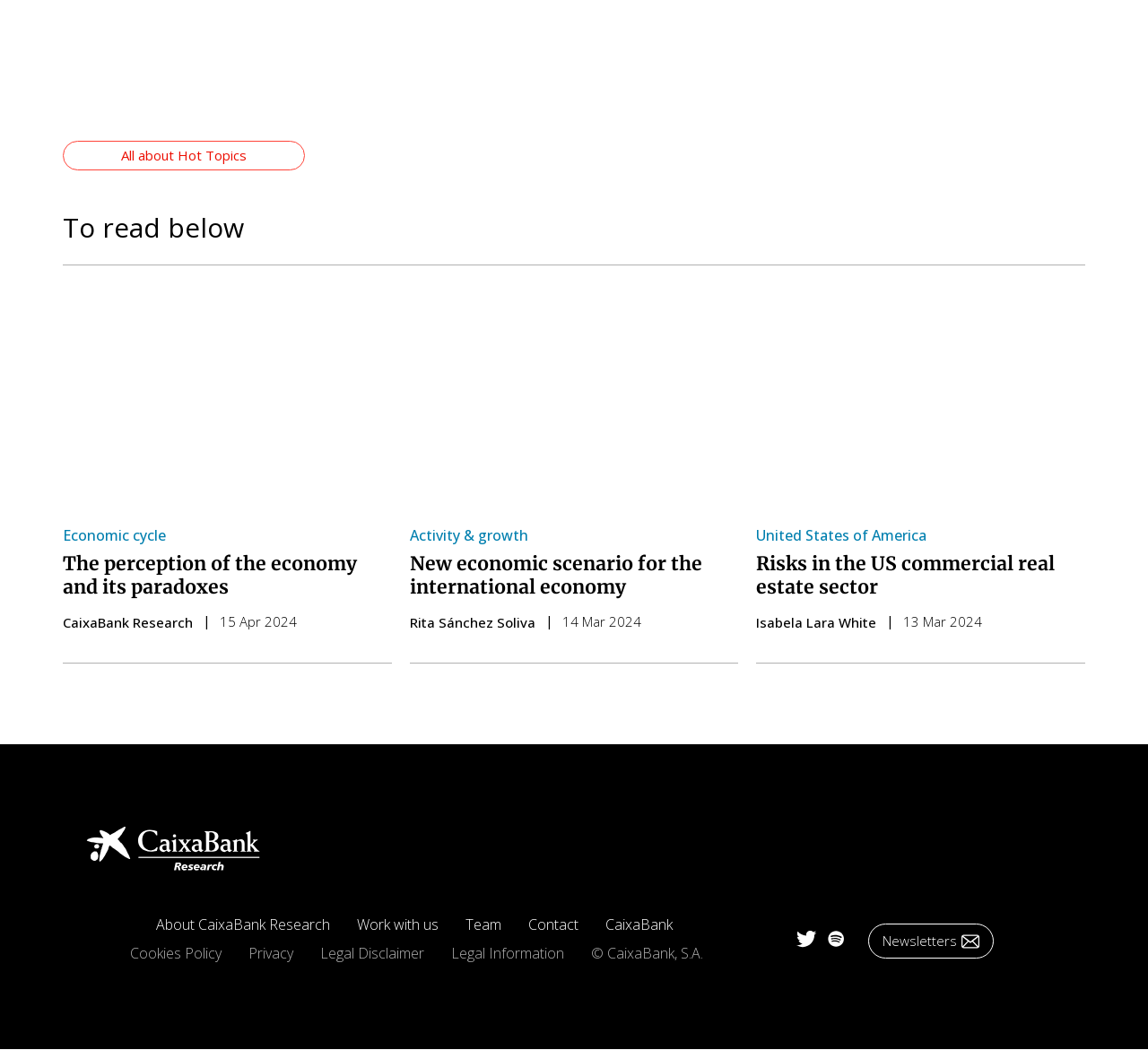How many social media links are in the footer?
Look at the image and respond to the question as thoroughly as possible.

The footer contains two social media links, which are the Twitter link and the Spotify link, both of which are indicated by image elements with no OCR text.